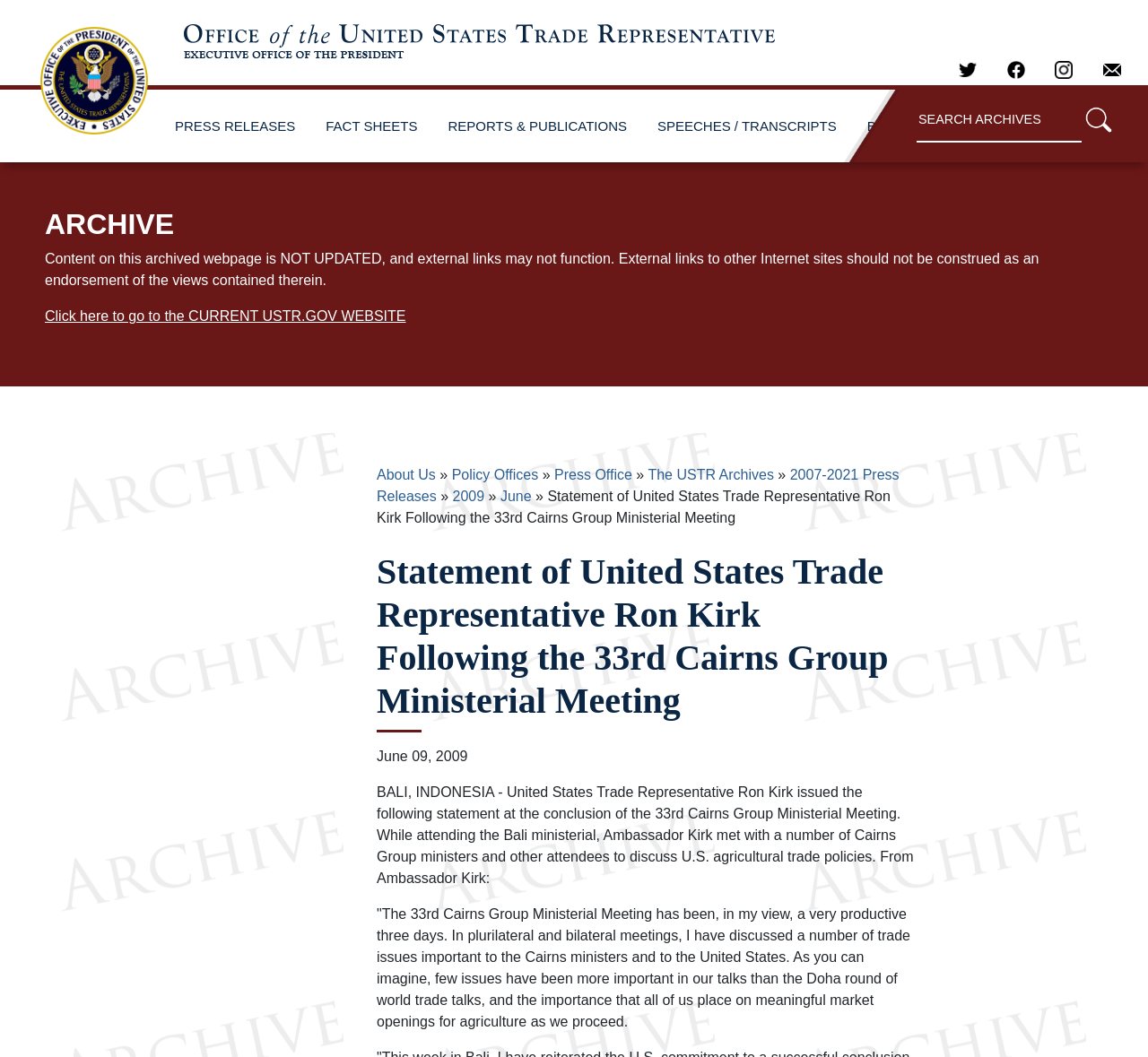Determine the title of the webpage and give its text content.

Statement of United States Trade Representative Ron Kirk Following the 33rd Cairns Group Ministerial Meeting